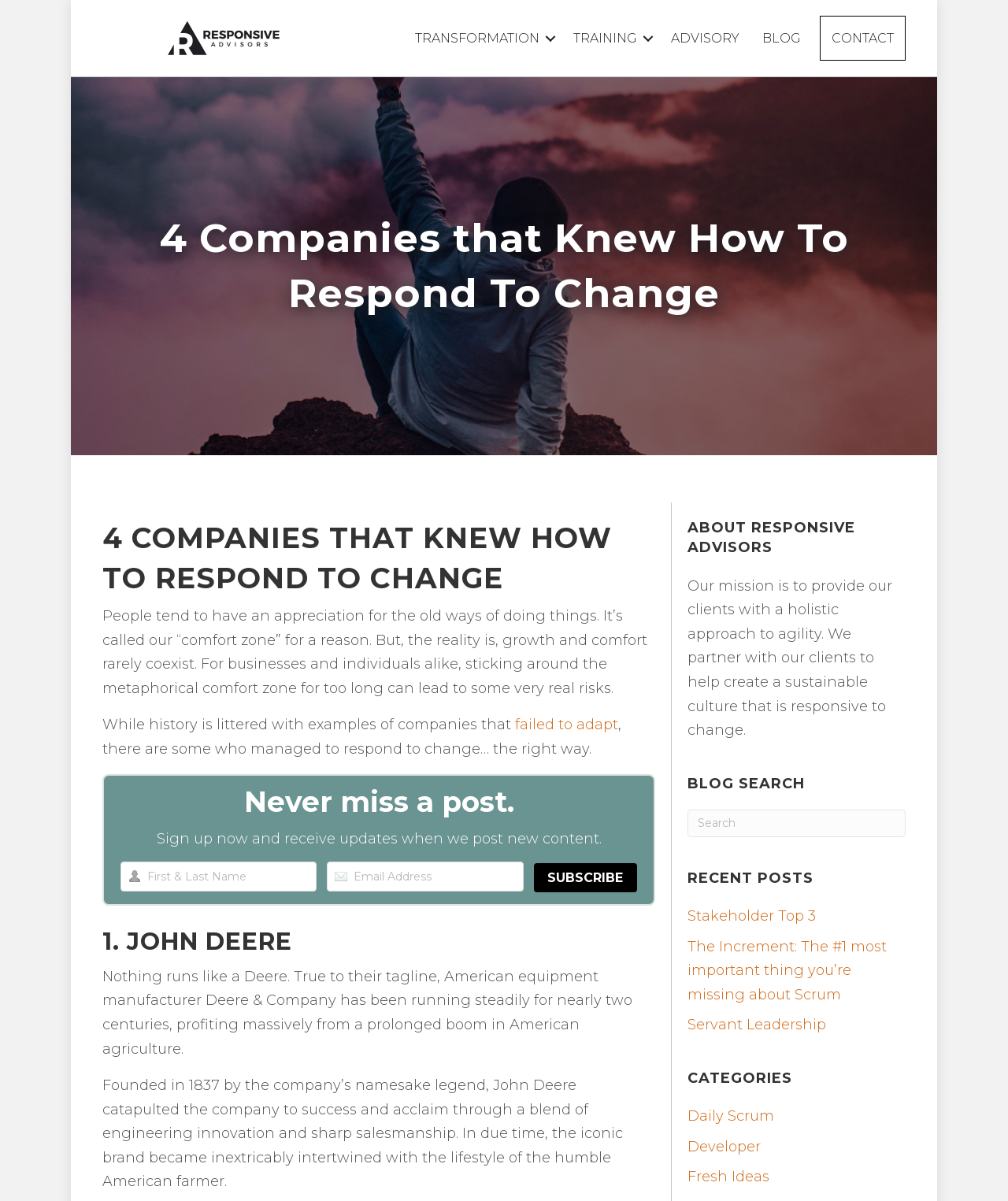How many recent posts are listed?
From the screenshot, provide a brief answer in one word or phrase.

3